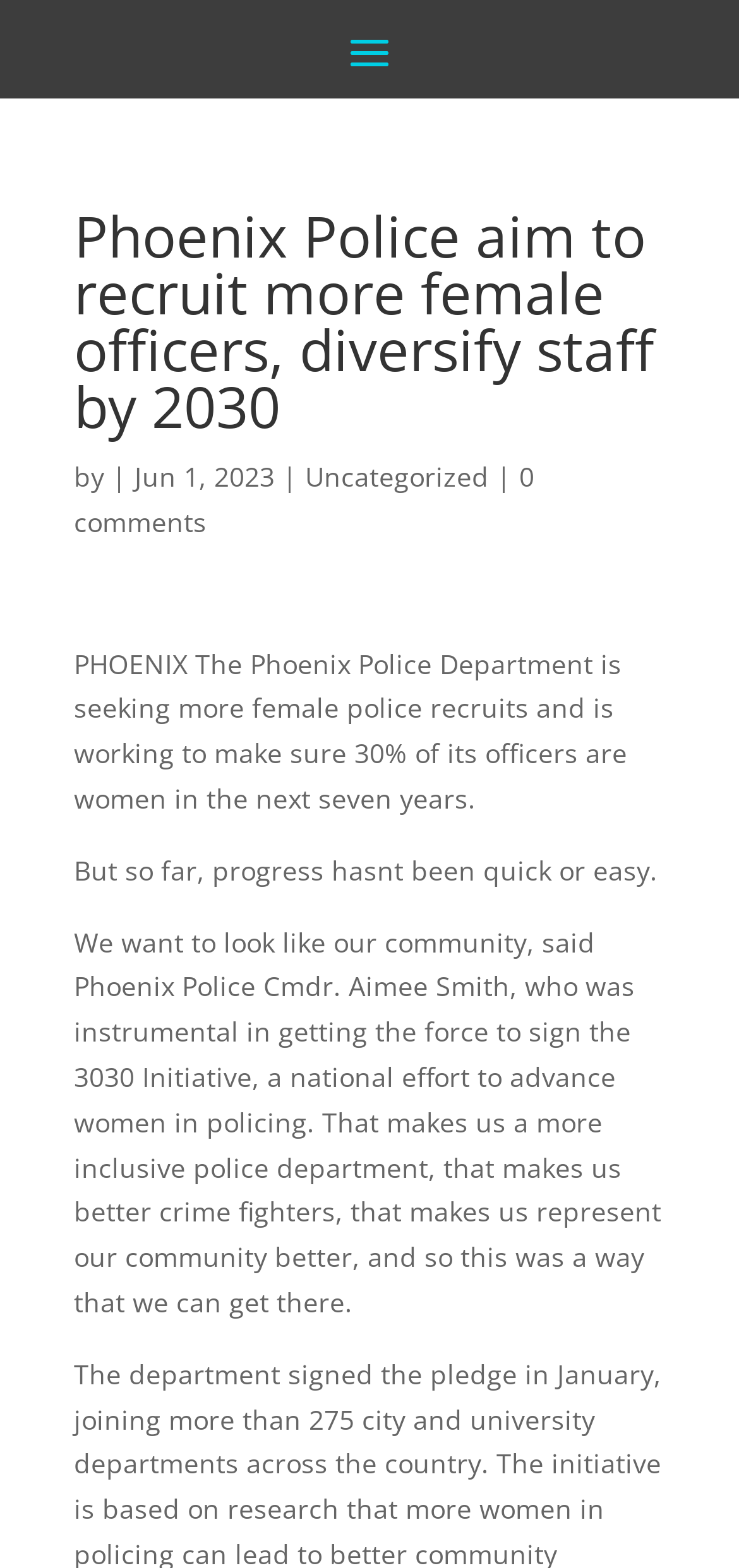Examine the screenshot and answer the question in as much detail as possible: How many comments are there on the article?

I found the number of comments on the article by looking at the link element that contains the text '0 comments', located at the top of the webpage, below the main heading.